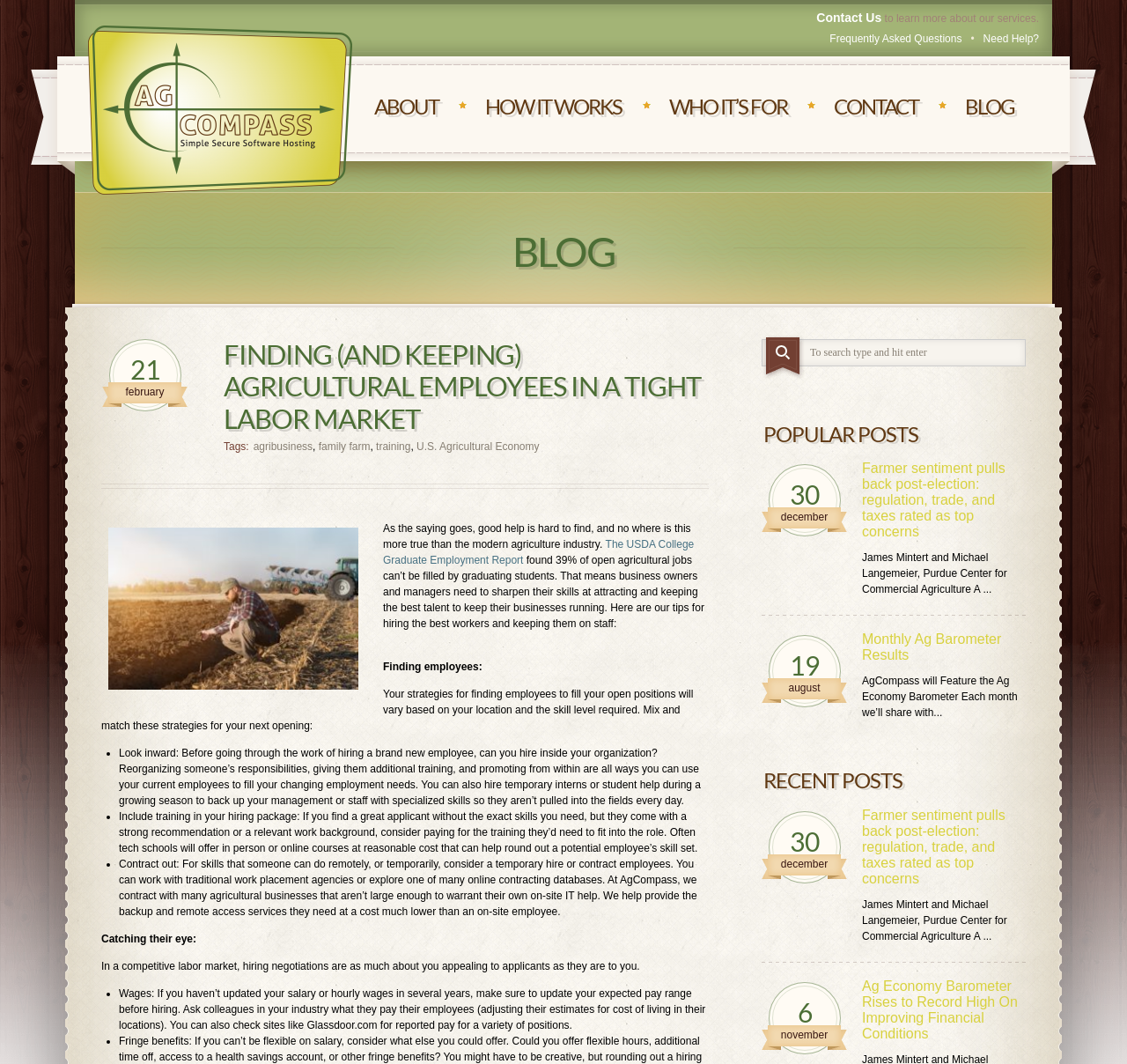Identify the bounding box coordinates for the element you need to click to achieve the following task: "Read the blog post 'FINDING (AND KEEPING) AGRICULTURAL EMPLOYEES IN A TIGHT LABOR MARKET'". The coordinates must be four float values ranging from 0 to 1, formatted as [left, top, right, bottom].

[0.198, 0.317, 0.629, 0.417]